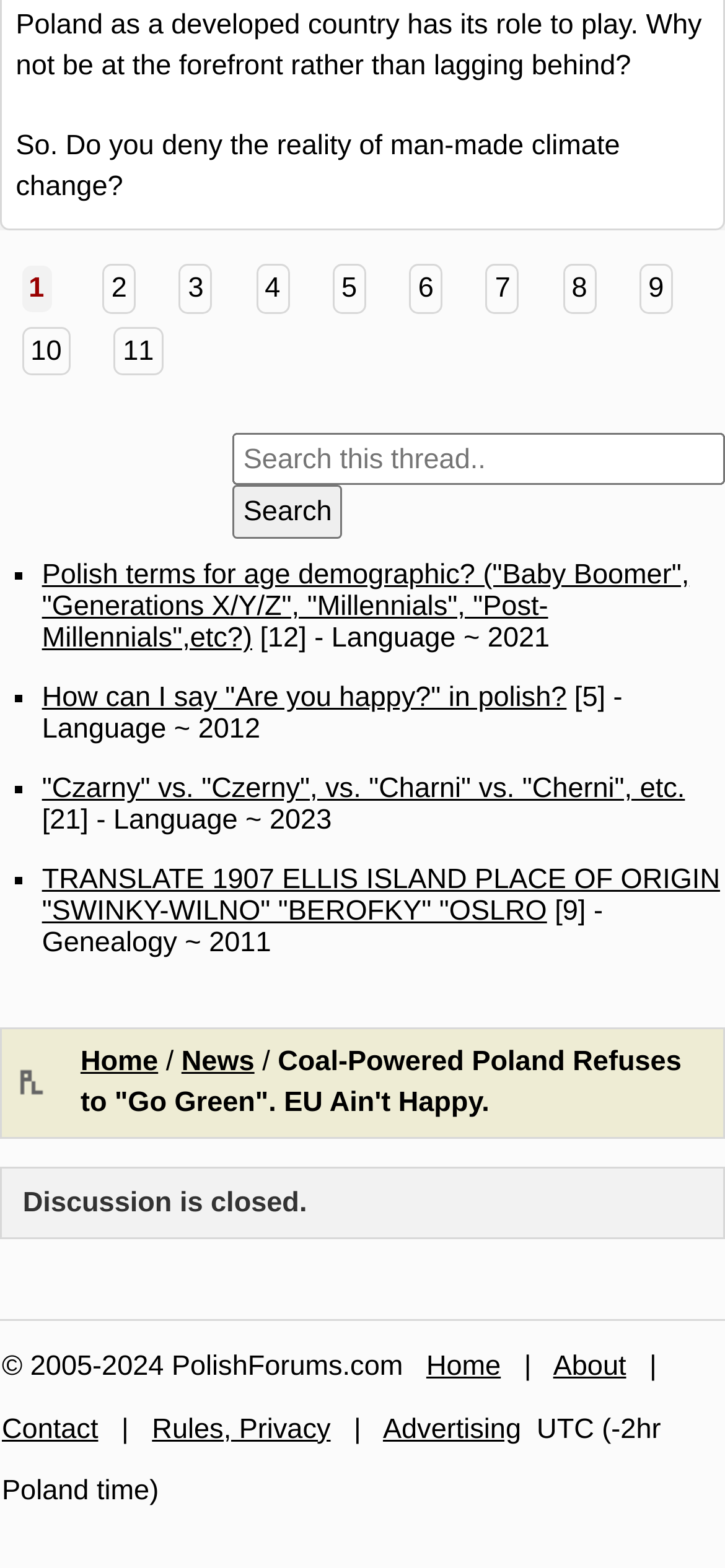What is the topic of the first discussion?
Please respond to the question with a detailed and well-explained answer.

The first discussion topic is about climate change, which can be inferred from the text 'So. Do you deny the reality of man-made climate change?' at the top of the webpage.